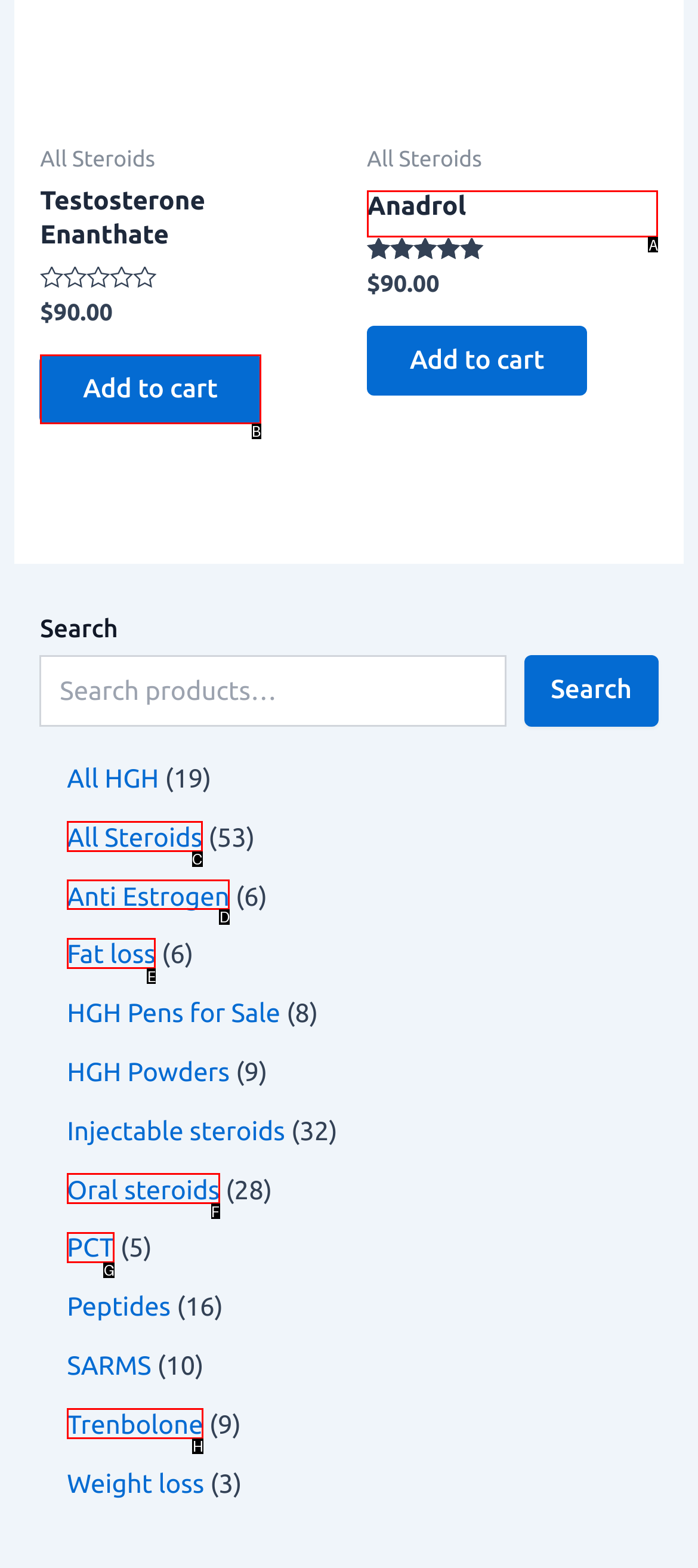Which HTML element should be clicked to perform the following task: View Anti Estrogen products
Reply with the letter of the appropriate option.

D